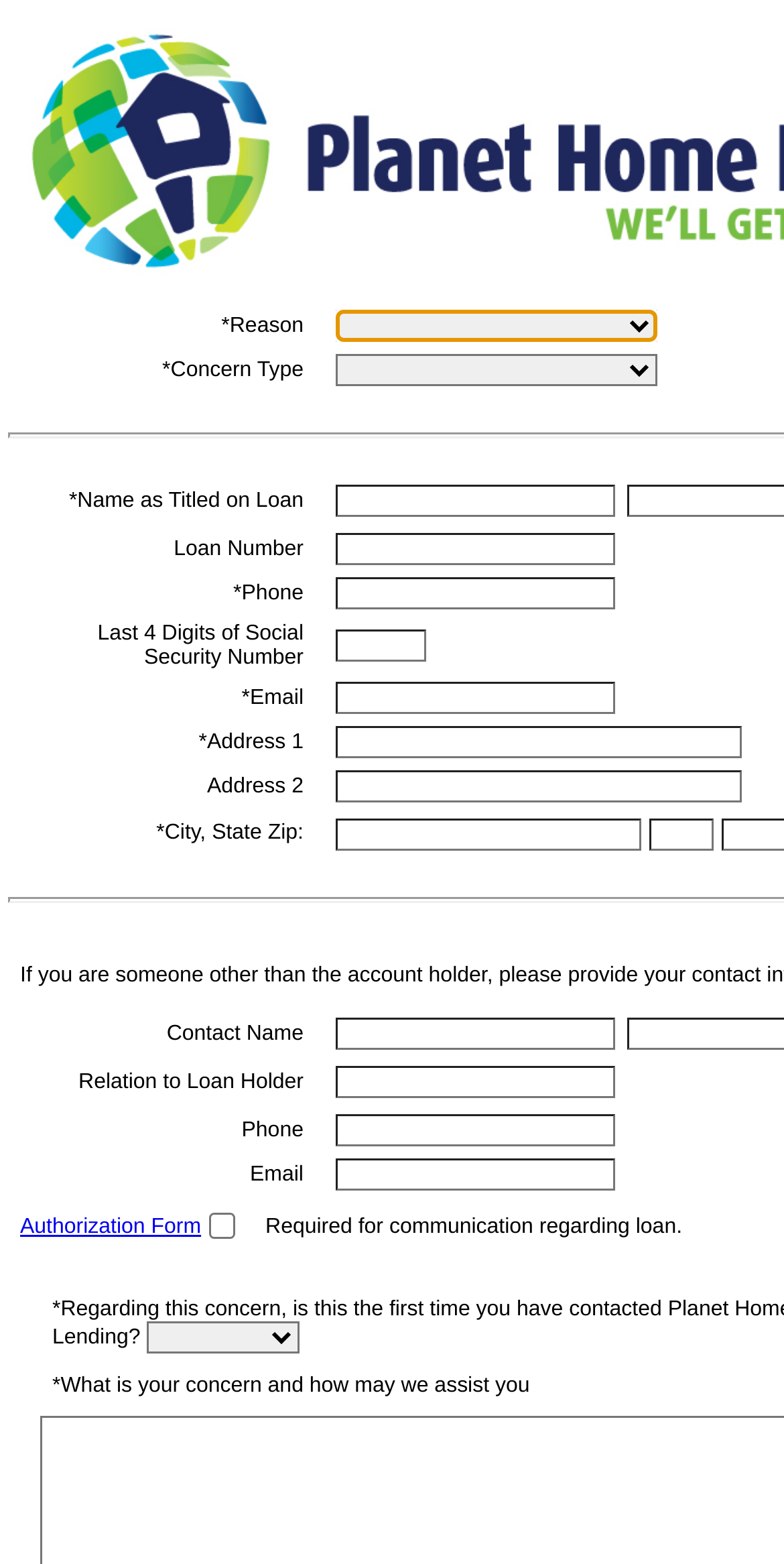Please analyze the image and give a detailed answer to the question:
What is the label of the first textbox?

The first textbox is located in the first LayoutTableCell, and its corresponding label is 'Reason', which is indicated by the OCR text '*Reason'.